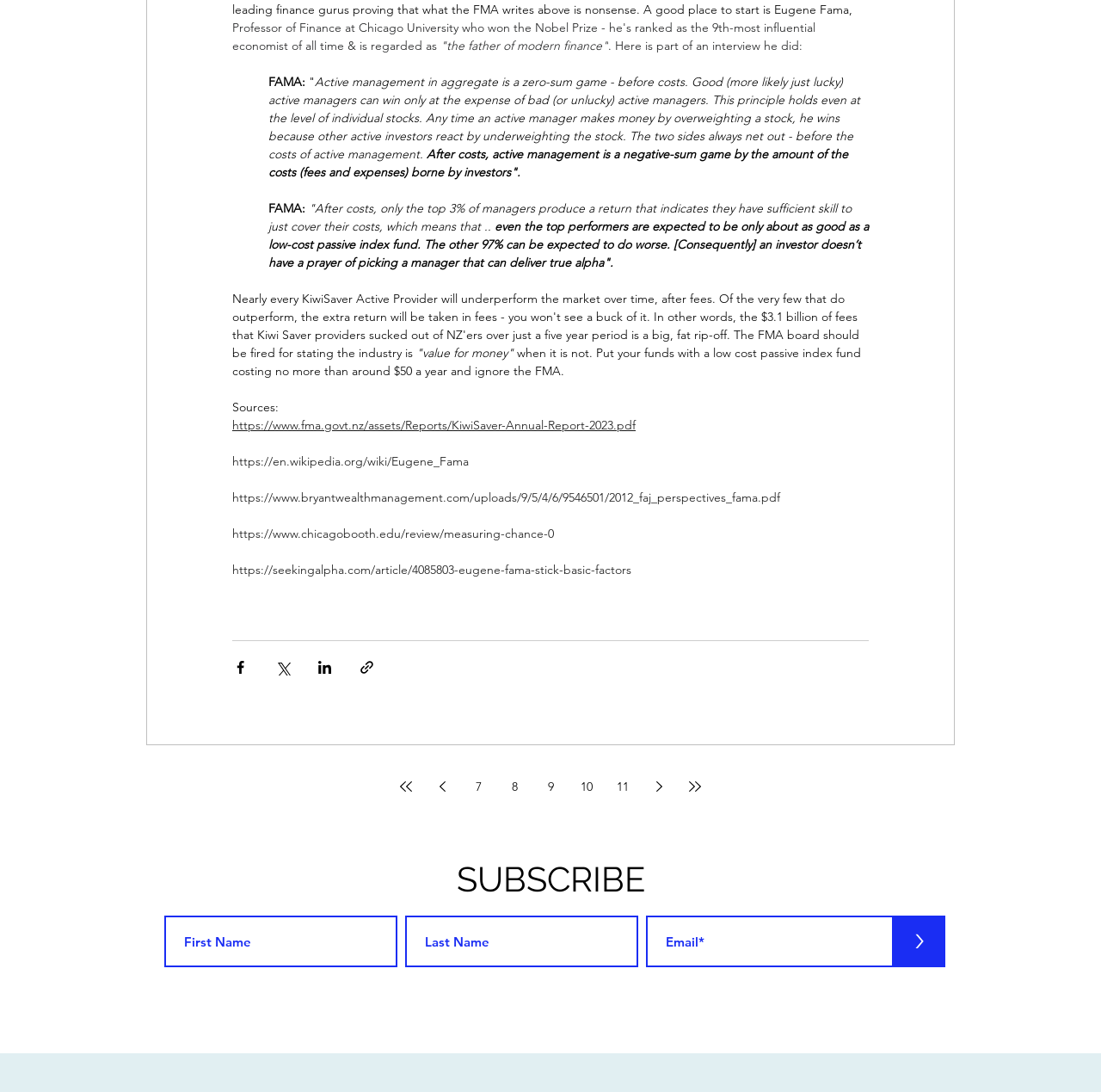Ascertain the bounding box coordinates for the UI element detailed here: "8". The coordinates should be provided as [left, top, right, bottom] with each value being a float between 0 and 1.

[0.453, 0.706, 0.481, 0.734]